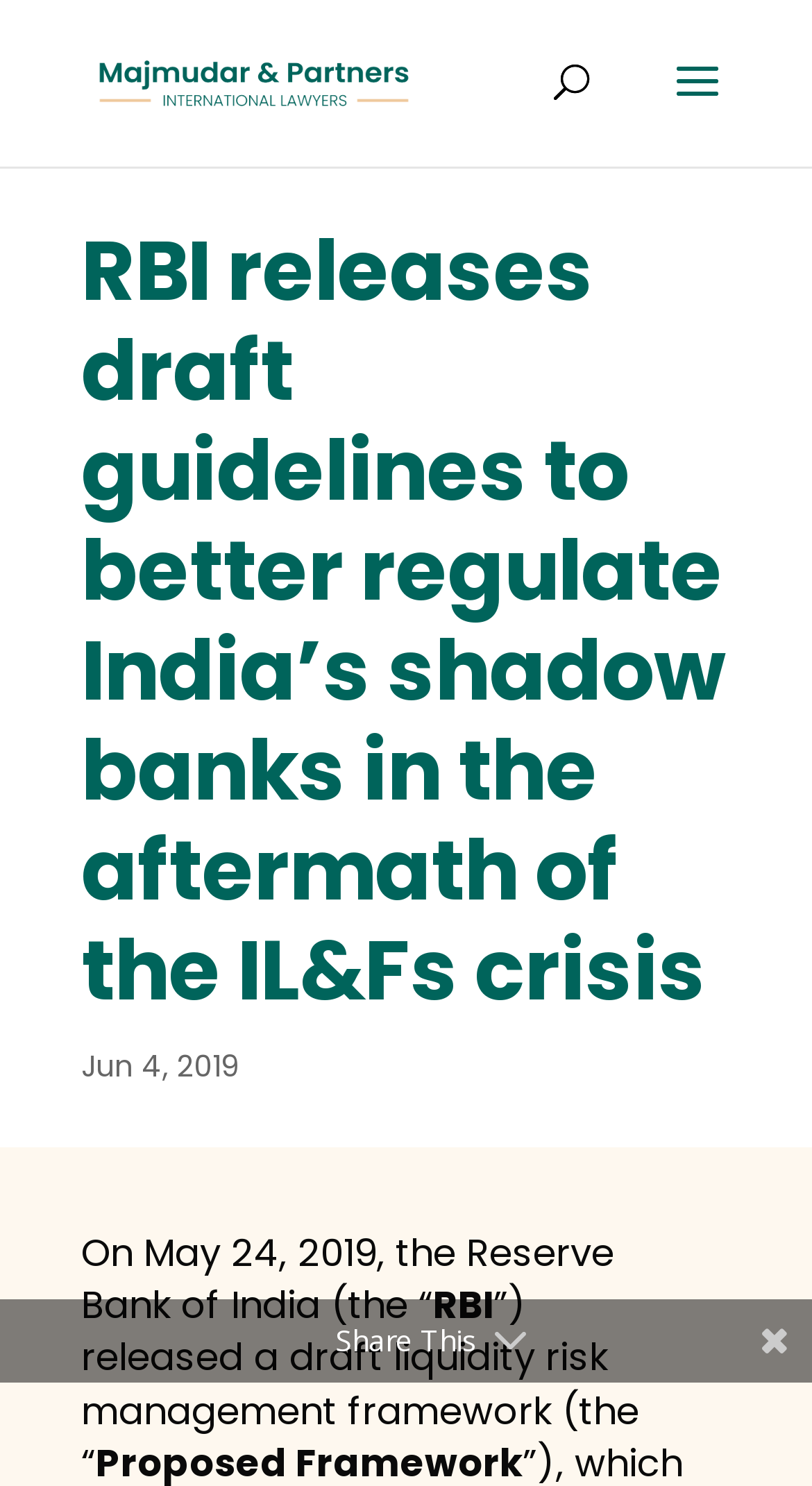What is the name of the law firm associated with the article?
Give a comprehensive and detailed explanation for the question.

I found the name by looking at the link element 'Majmudar & Partners' and the associated image element on the webpage.